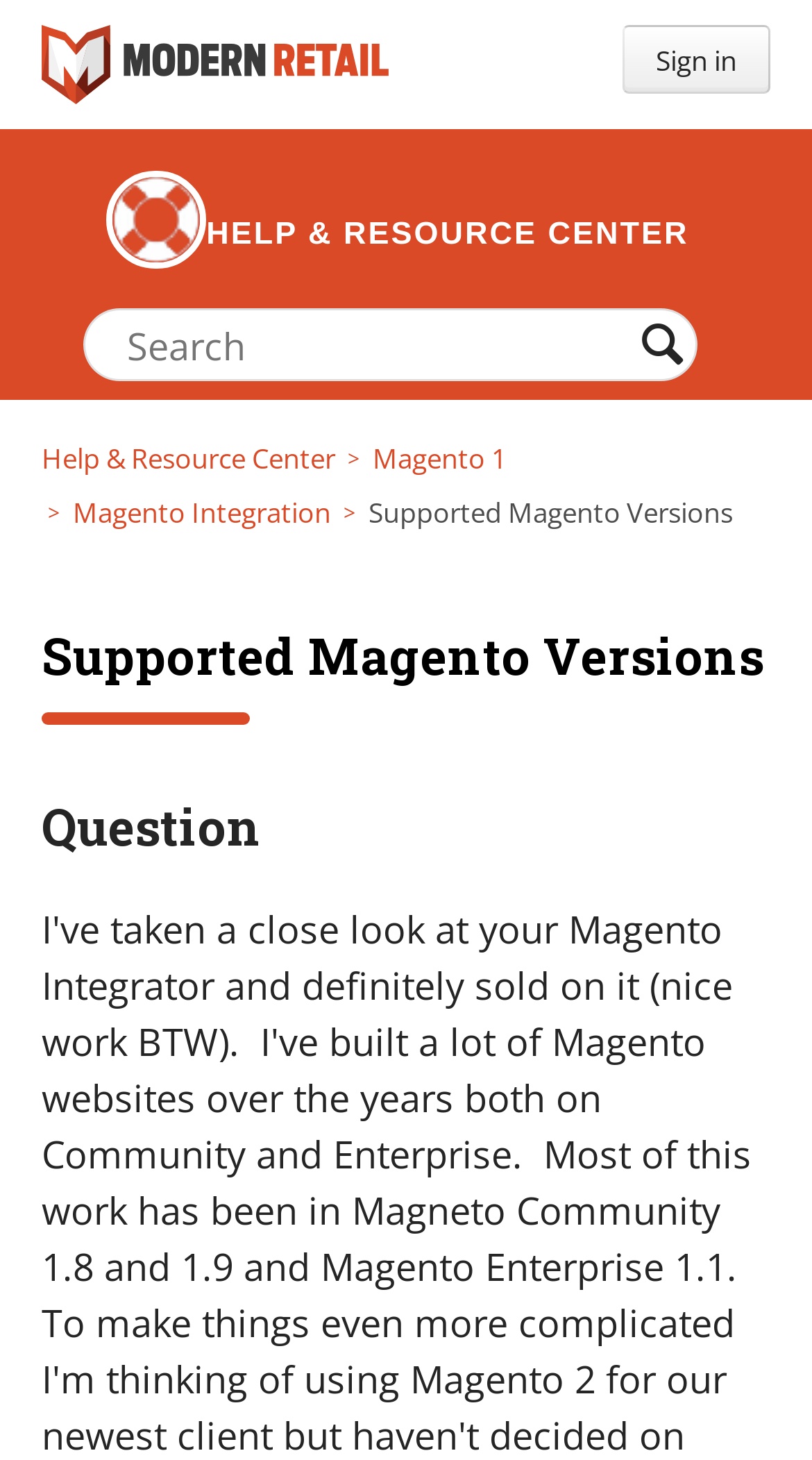Identify the bounding box coordinates for the region of the element that should be clicked to carry out the instruction: "View Magento 1 page". The bounding box coordinates should be four float numbers between 0 and 1, i.e., [left, top, right, bottom].

[0.421, 0.295, 0.623, 0.332]